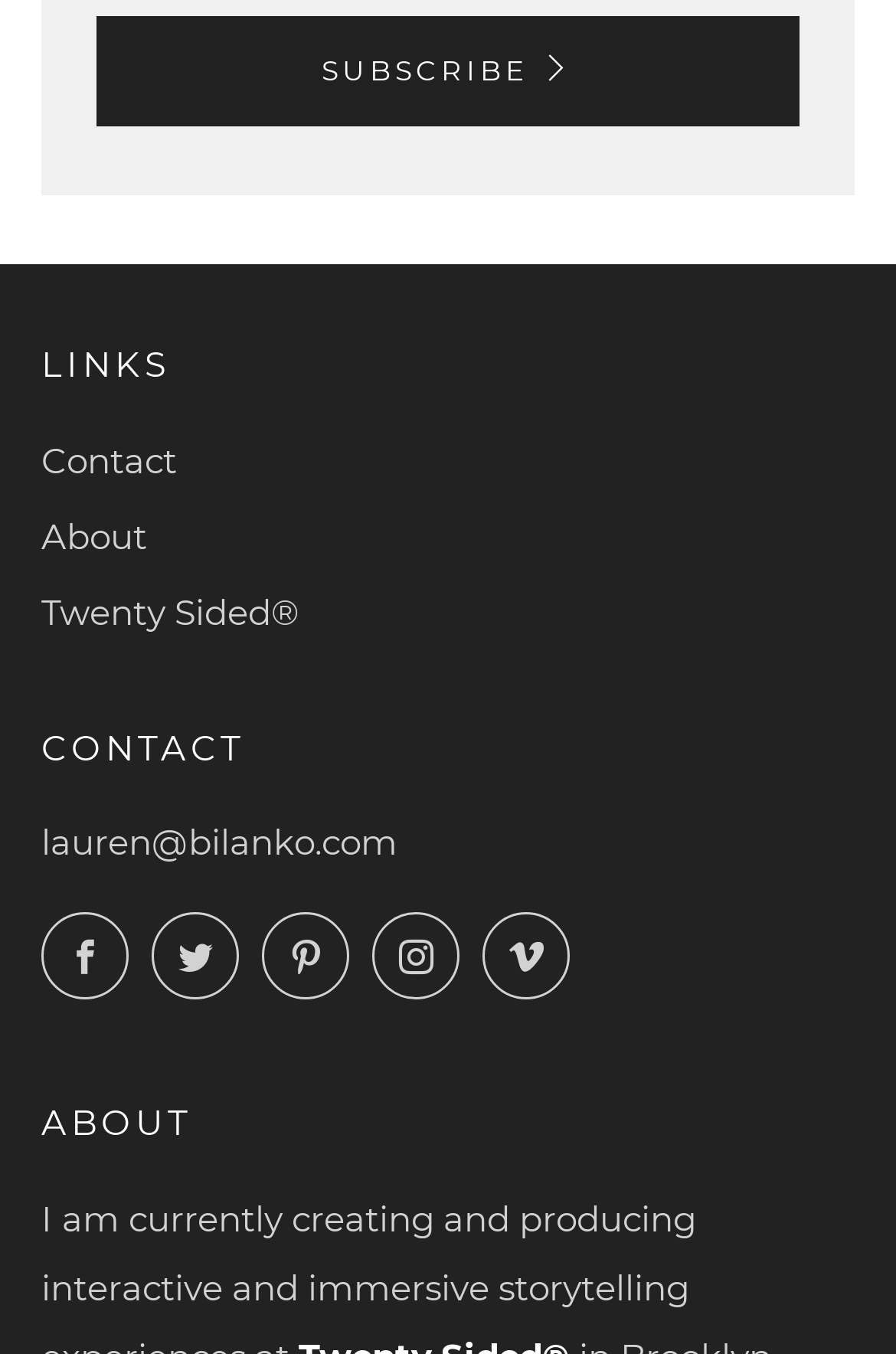How many social media links are available?
Please use the image to deliver a detailed and complete answer.

I counted the number of social media links available on the webpage, which are Facebook, Twitter, Pinterest, Instagram, and Vimeo, and found that there are 5 social media links.